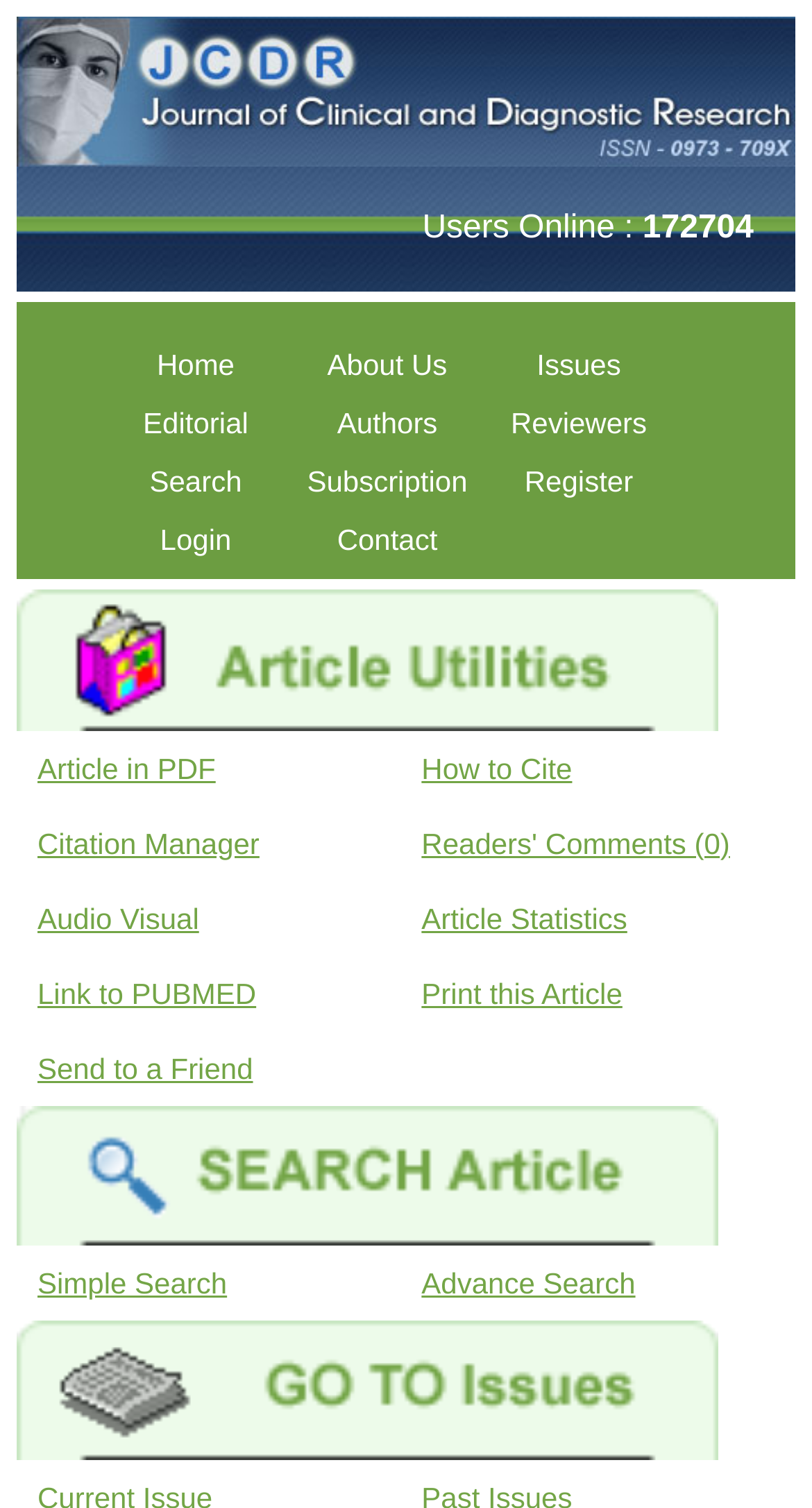Please provide a comprehensive answer to the question below using the information from the image: What is the ISSN number of the Journal of Clinical and Diagnostic Research?

The ISSN number can be found in the image at the top of the webpage, which displays the journal's name and ISSN number.